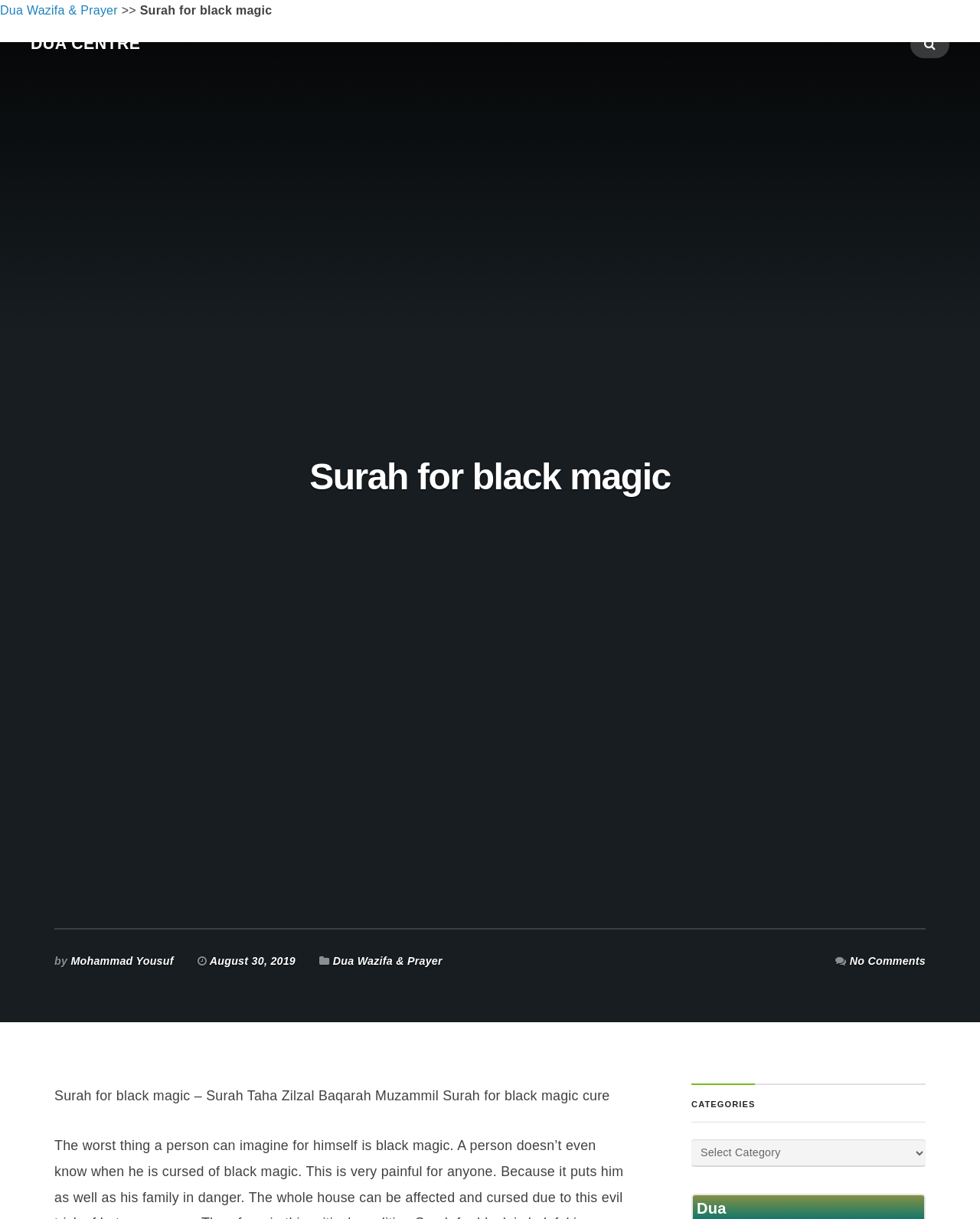Locate the bounding box coordinates for the element described below: "Dua Centre". The coordinates must be four float values between 0 and 1, formatted as [left, top, right, bottom].

[0.031, 0.028, 0.143, 0.043]